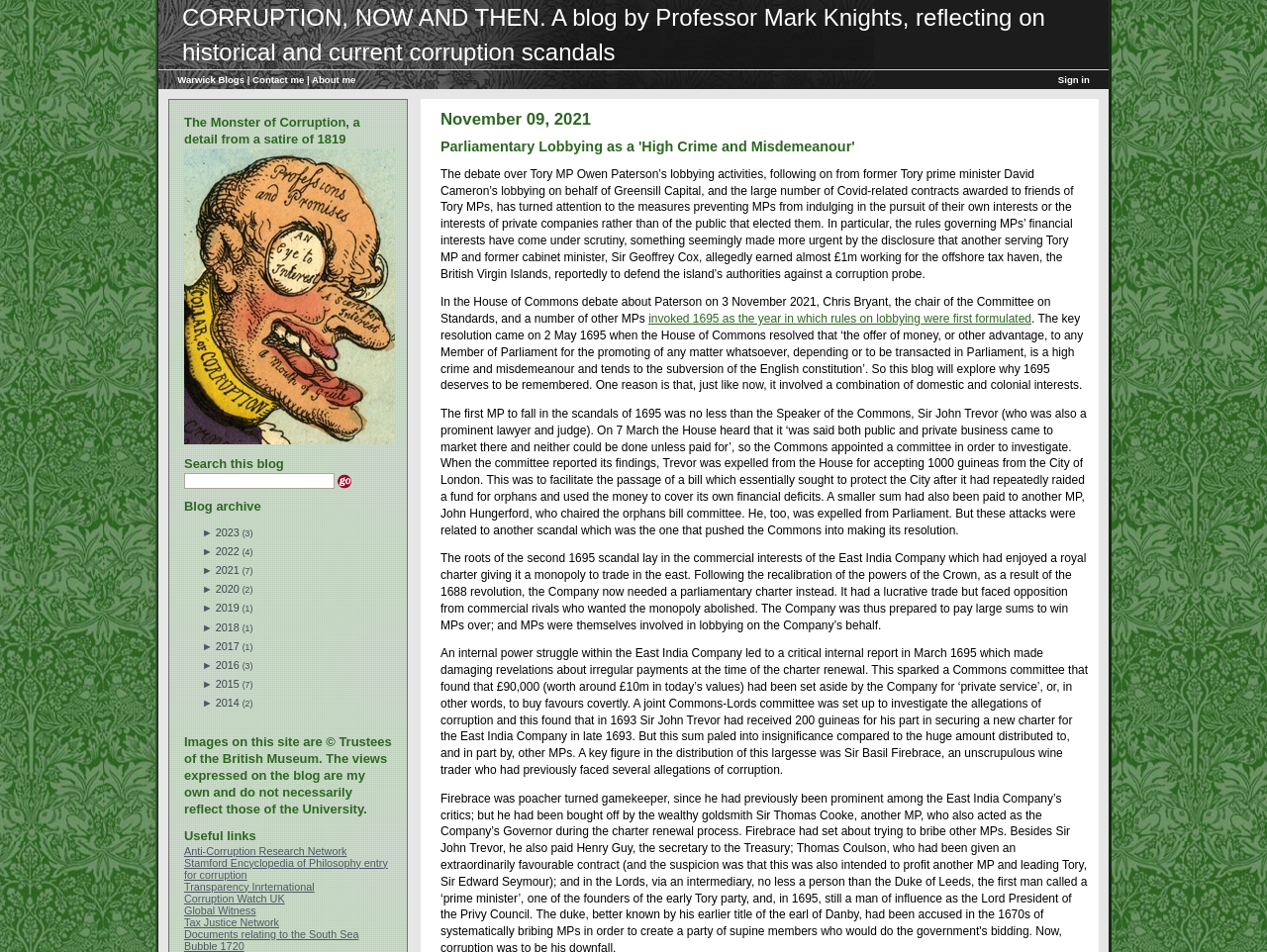Identify the bounding box coordinates of the element to click to follow this instruction: 'Click the 'Sign in' link'. Ensure the coordinates are four float values between 0 and 1, provided as [left, top, right, bottom].

[0.835, 0.073, 0.86, 0.094]